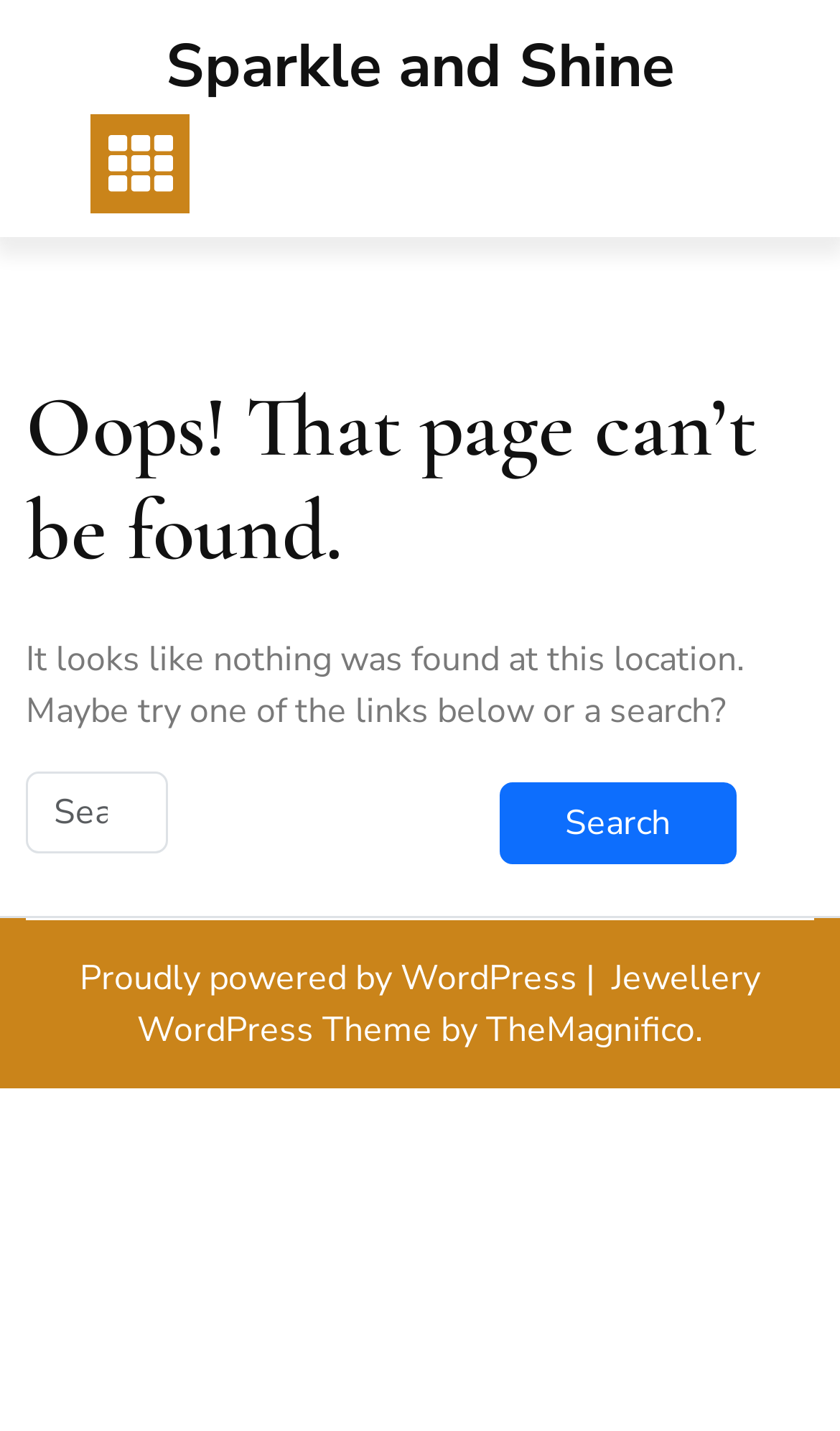What is the error message on the page?
Use the information from the image to give a detailed answer to the question.

I found the error message by looking at the heading element, which has the text 'Oops! That page can’t be found.'. This suggests that the page is displaying an error message because the requested page was not found.